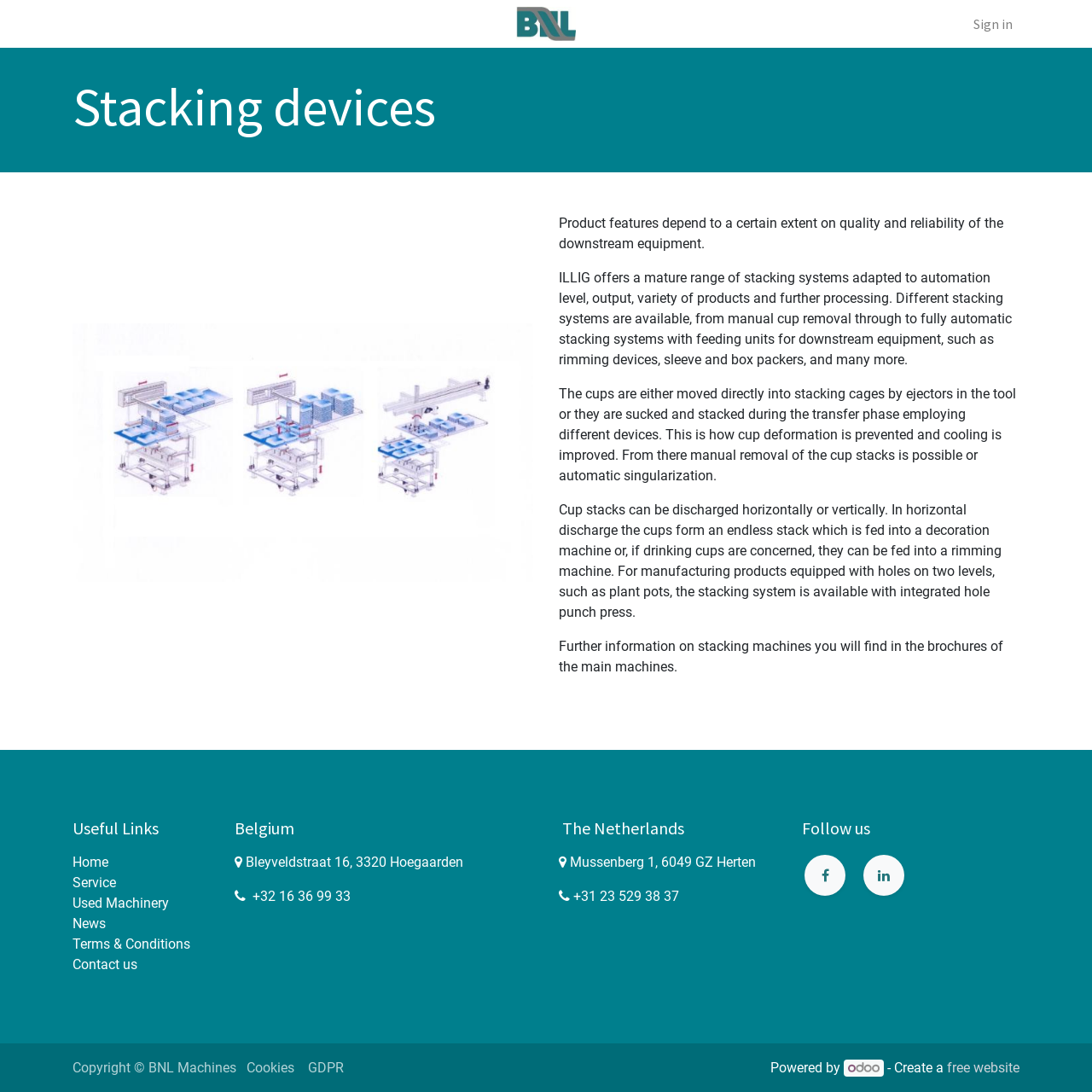From the webpage screenshot, predict the bounding box coordinates (top-left x, top-left y, bottom-right x, bottom-right y) for the UI element described here: Bleyveldstraat 16, 3320 Hoegaarden

[0.225, 0.782, 0.427, 0.797]